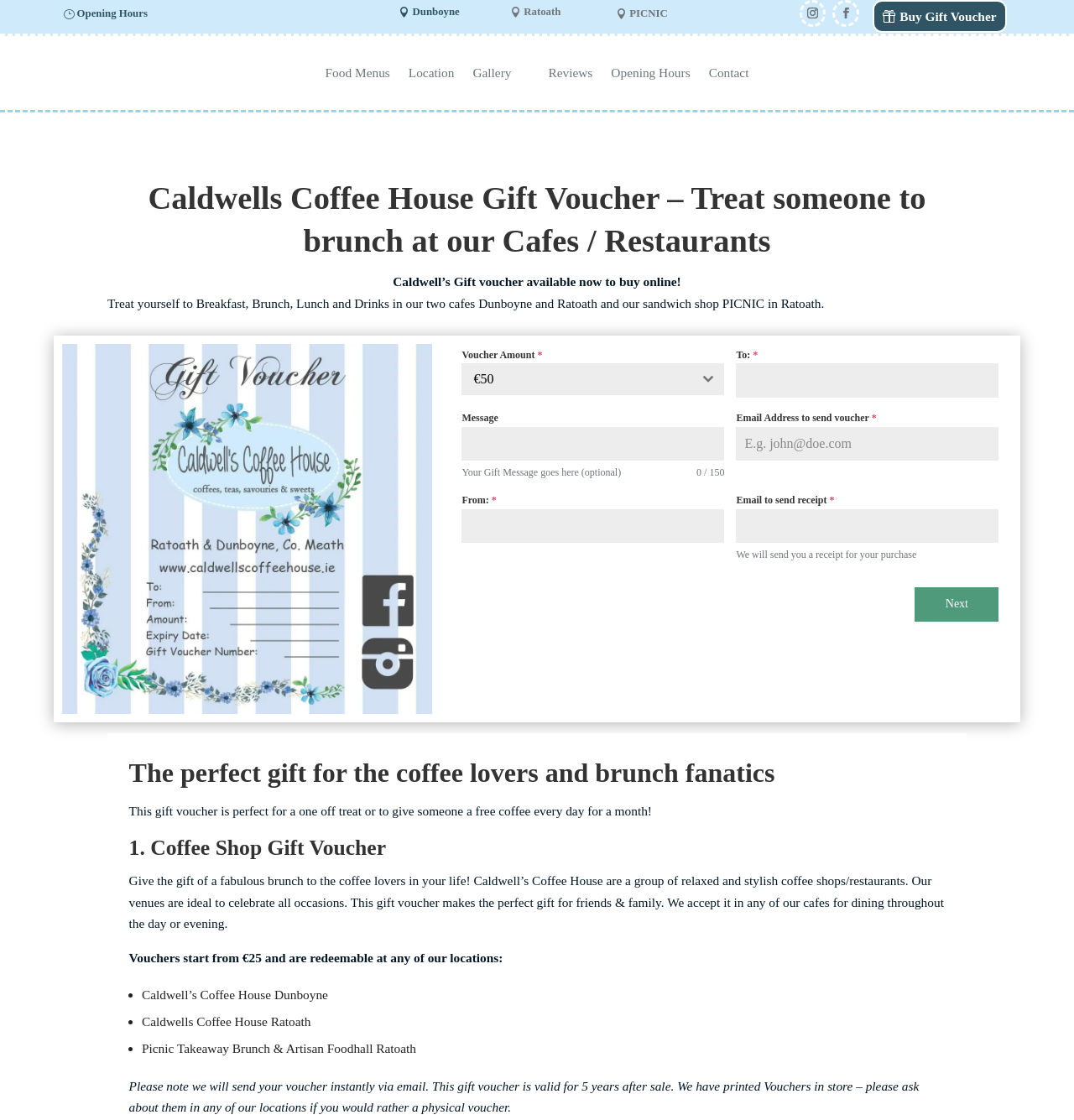Please provide a comprehensive answer to the question below using the information from the image: What type of food is served at Caldwell's Coffee House?

The type of food served at Caldwell's Coffee House can be inferred from the text 'Give the gift of a fabulous brunch to the coffee lovers in your life!' which suggests that brunch is one of the types of food served at Caldwell's Coffee House.